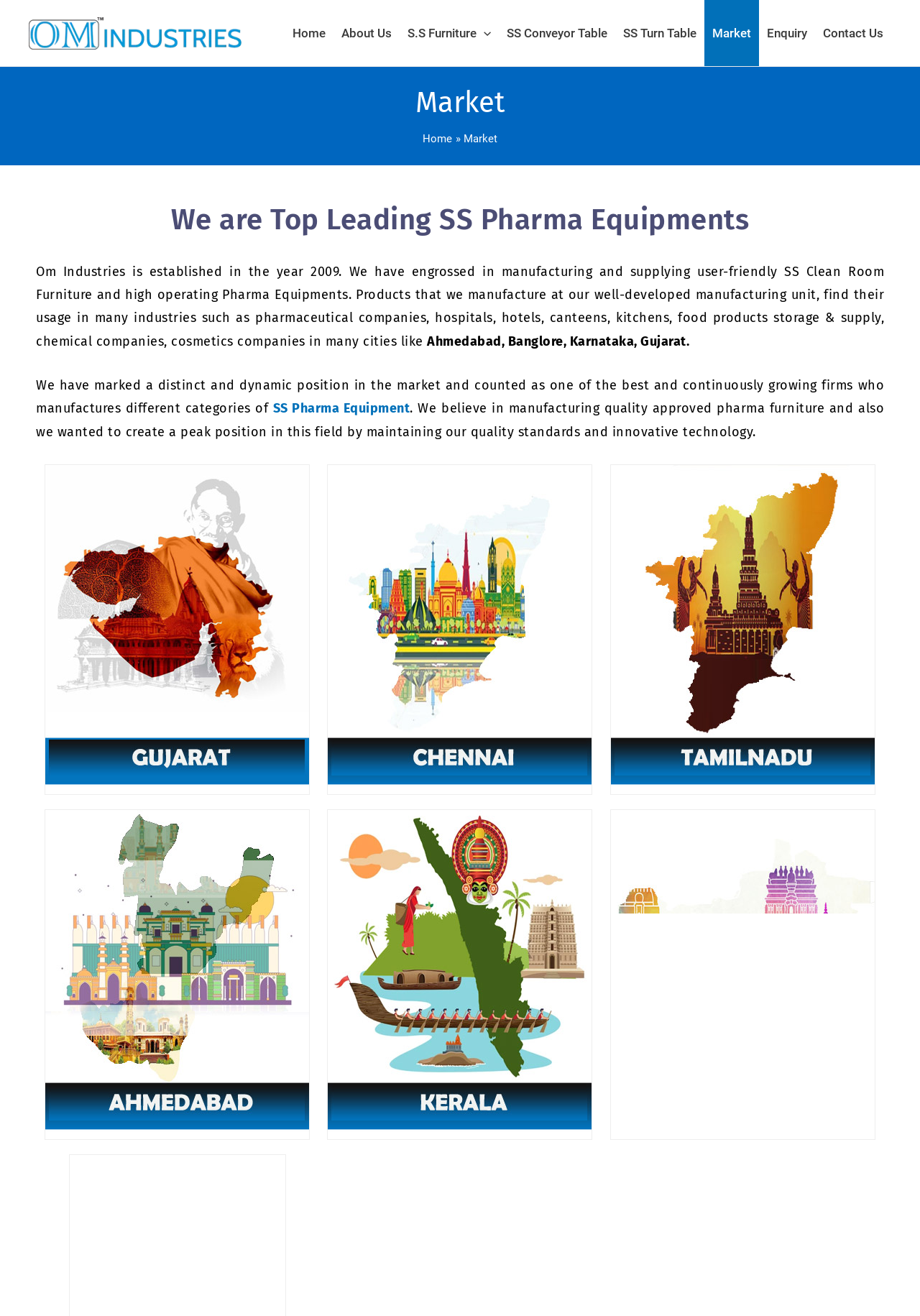What type of furniture does the company manufacture?
Examine the webpage screenshot and provide an in-depth answer to the question.

The company manufactures SS Clean Room Furniture, which is mentioned in the paragraph describing the company's products and services. This type of furniture is specifically designed for clean rooms and is made of stainless steel.